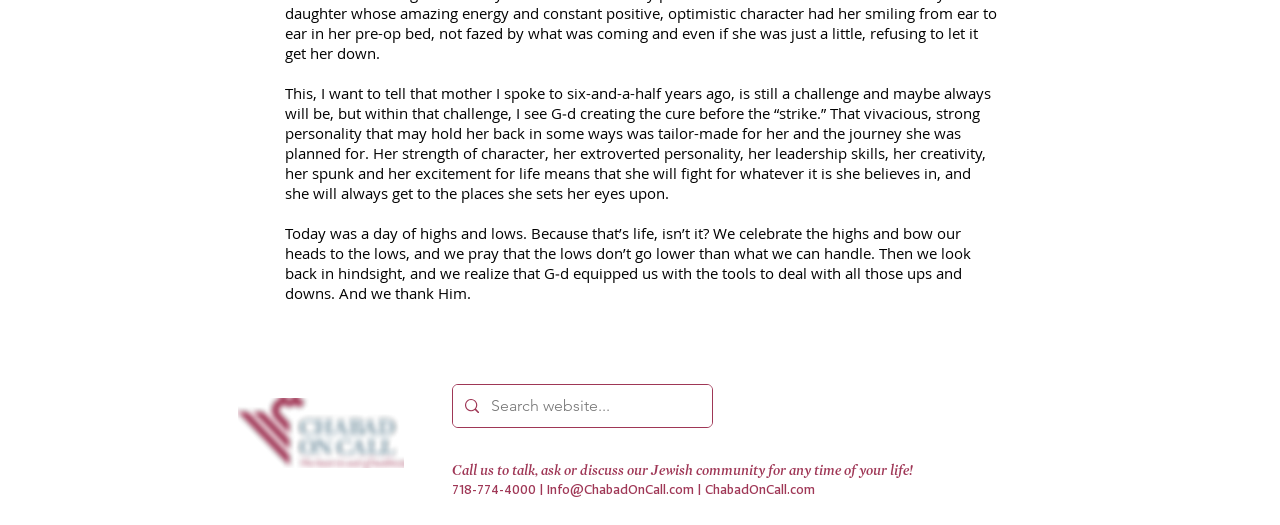Answer the question with a single word or phrase: 
What is the purpose of the 'Call us' section?

To contact the Jewish community